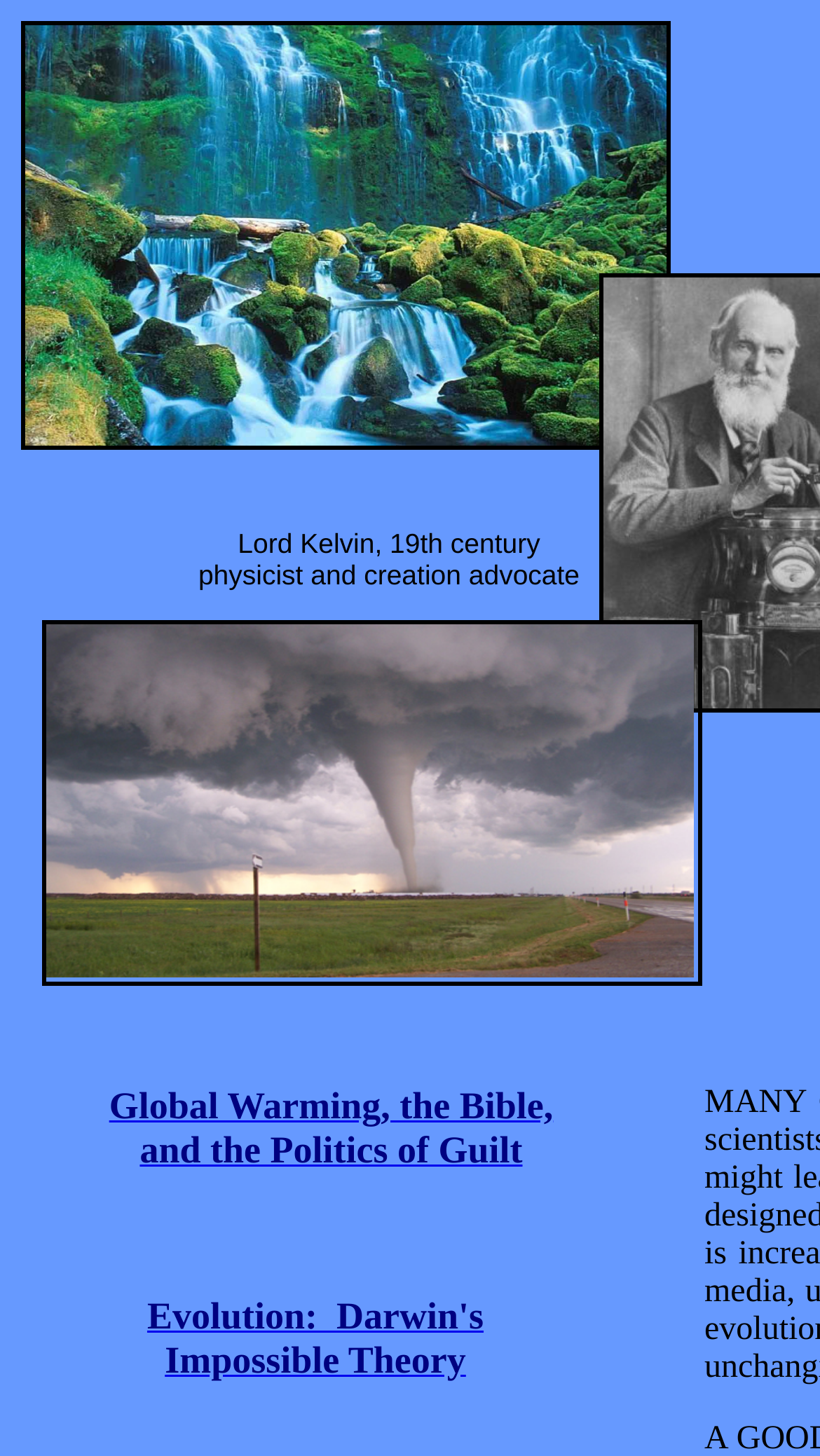What is the topic of the image at the top of the webpage? From the image, respond with a single word or brief phrase.

Creation